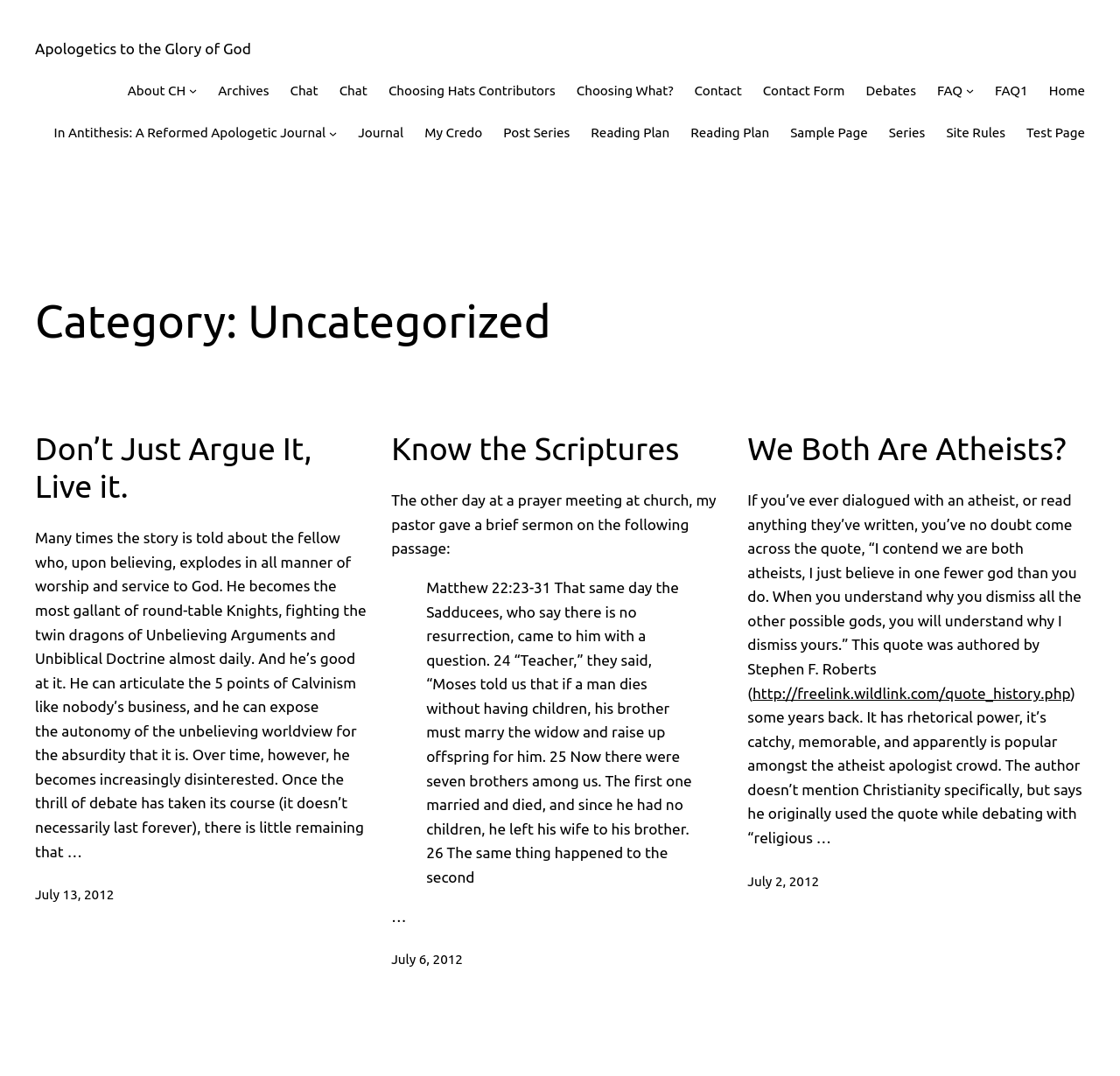Return the bounding box coordinates of the UI element that corresponds to this description: "FAQ1". The coordinates must be given as four float numbers in the range of 0 and 1, [left, top, right, bottom].

[0.888, 0.075, 0.918, 0.094]